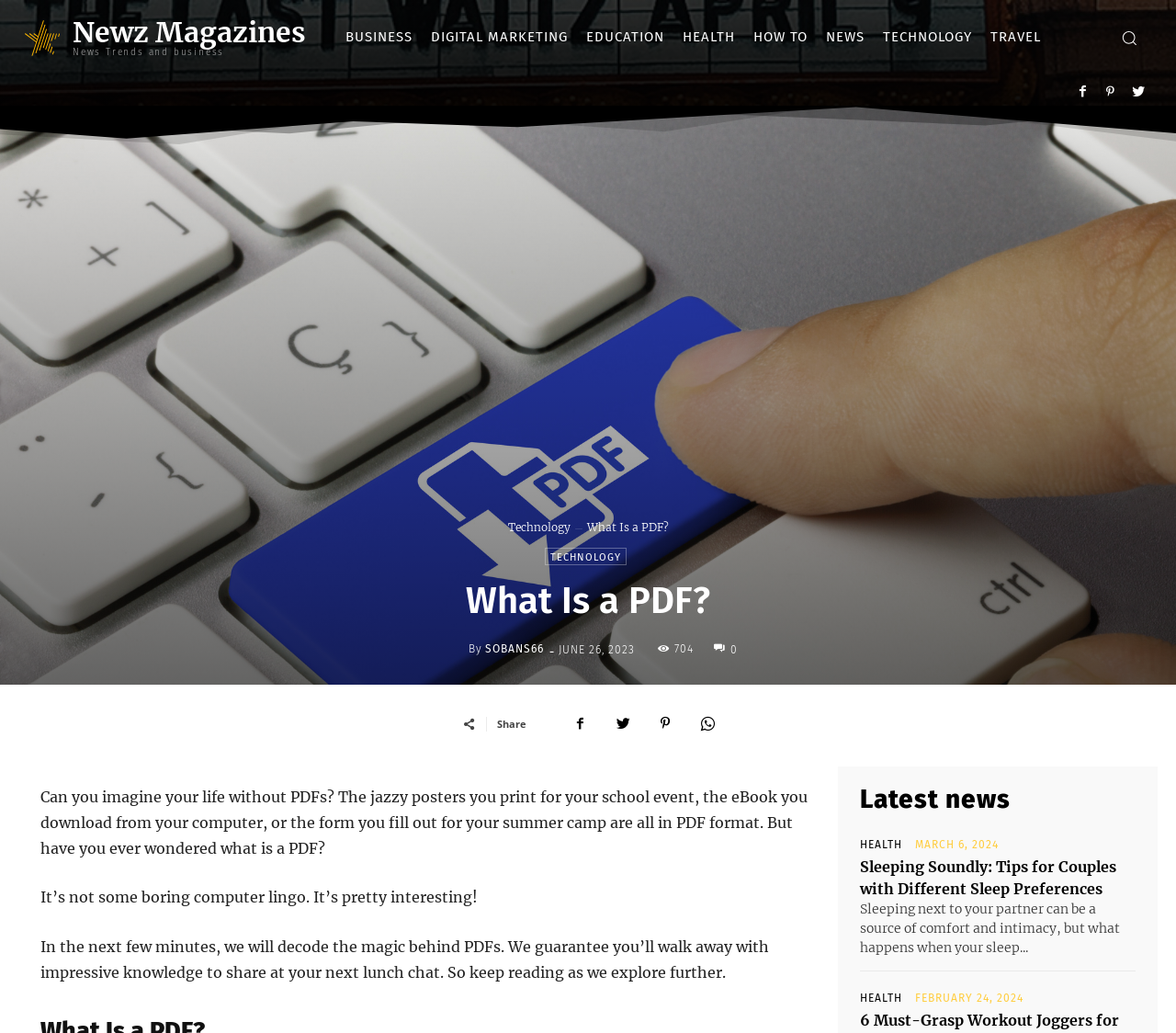Please specify the bounding box coordinates of the region to click in order to perform the following instruction: "Read the article about 'Sleeping Soundly: Tips for Couples with Different Sleep Preferences'".

[0.731, 0.83, 0.949, 0.869]